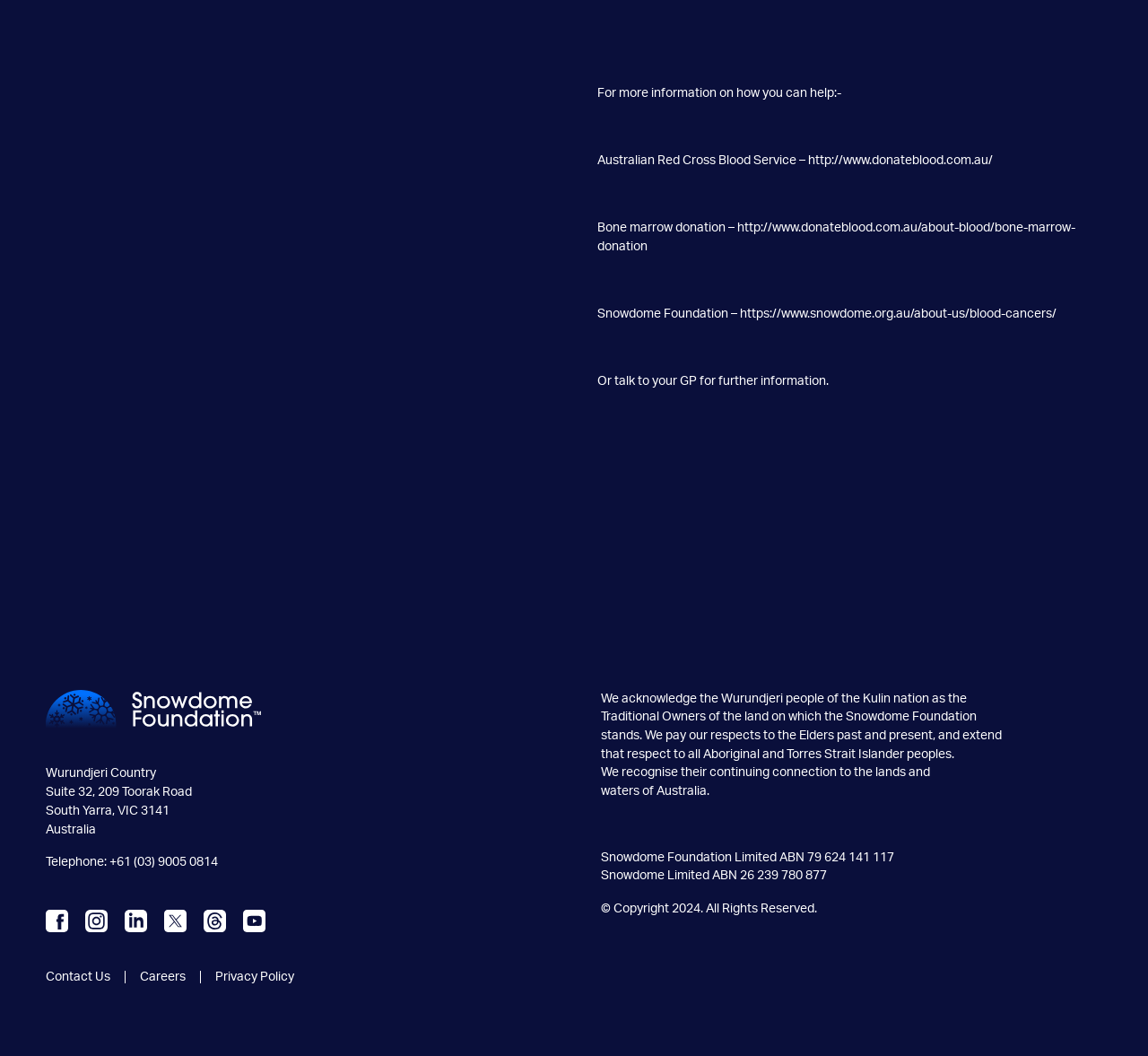Identify the bounding box coordinates of the clickable region to carry out the given instruction: "Visit the Australian Red Cross Blood Service website".

[0.704, 0.146, 0.865, 0.158]